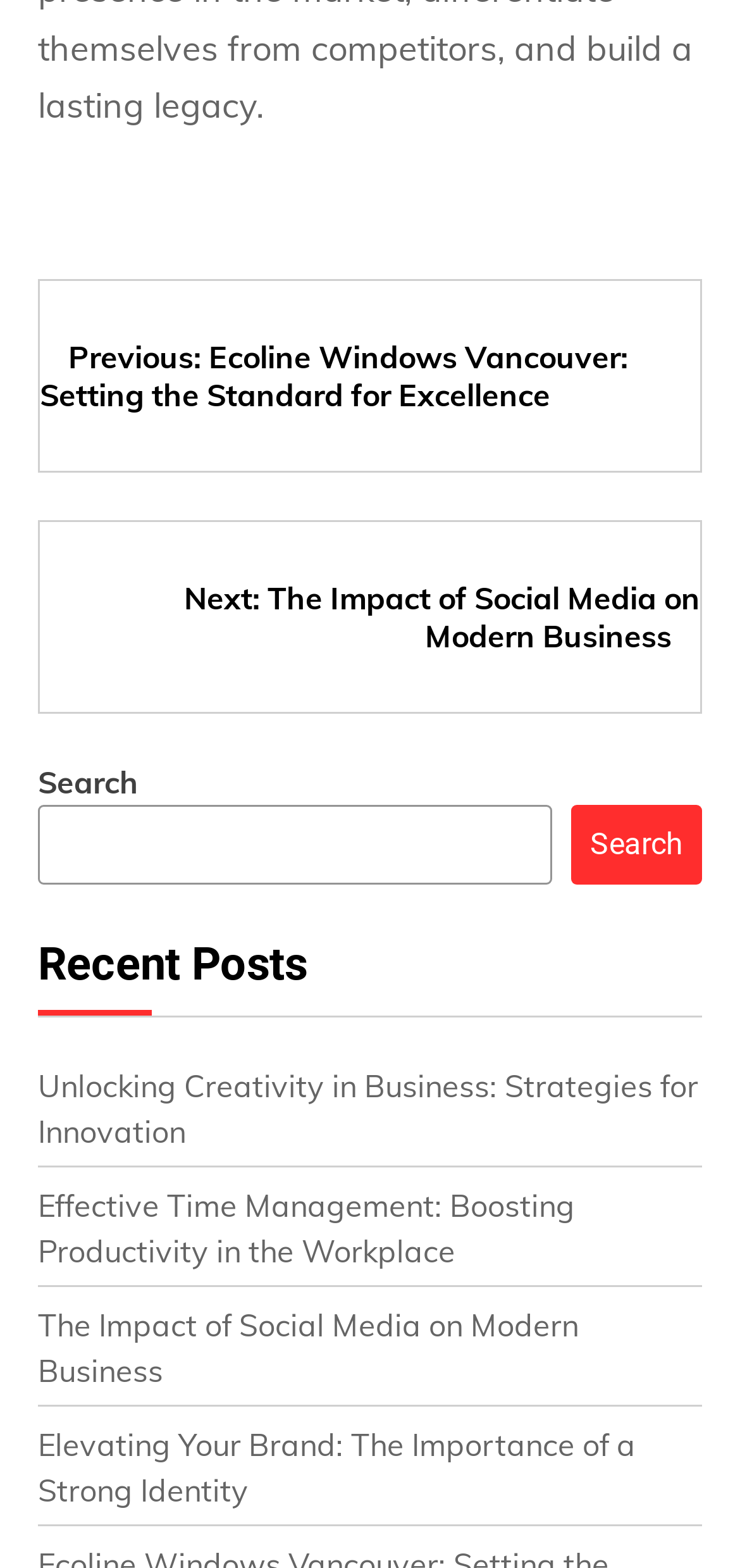Answer the question using only a single word or phrase: 
What is the title of the first recent post?

Unlocking Creativity in Business: Strategies for Innovation